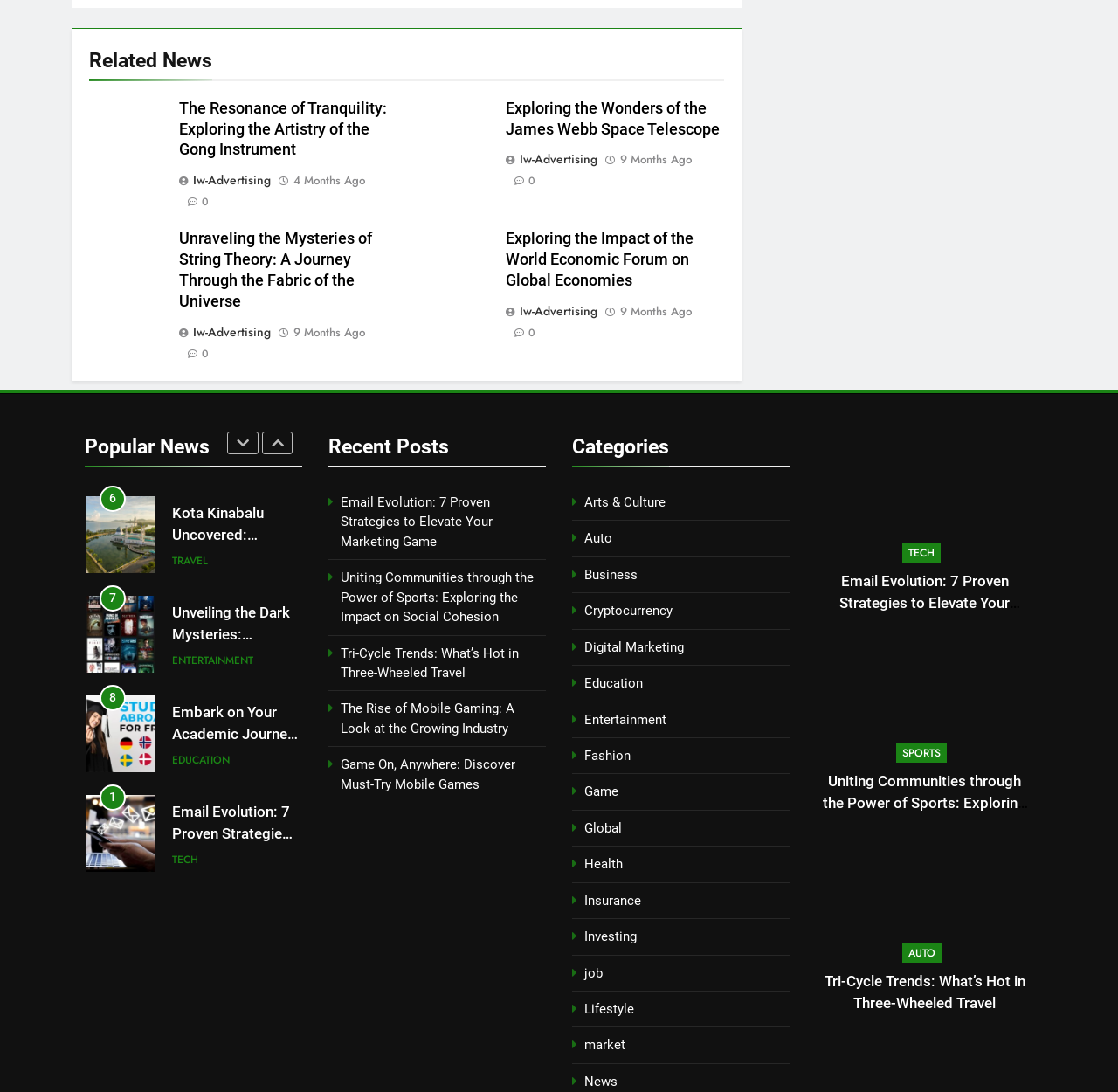Please determine the bounding box coordinates of the element to click on in order to accomplish the following task: "Click on the 'Email Evolution' article". Ensure the coordinates are four float numbers ranging from 0 to 1, i.e., [left, top, right, bottom].

[0.154, 0.64, 0.269, 0.683]